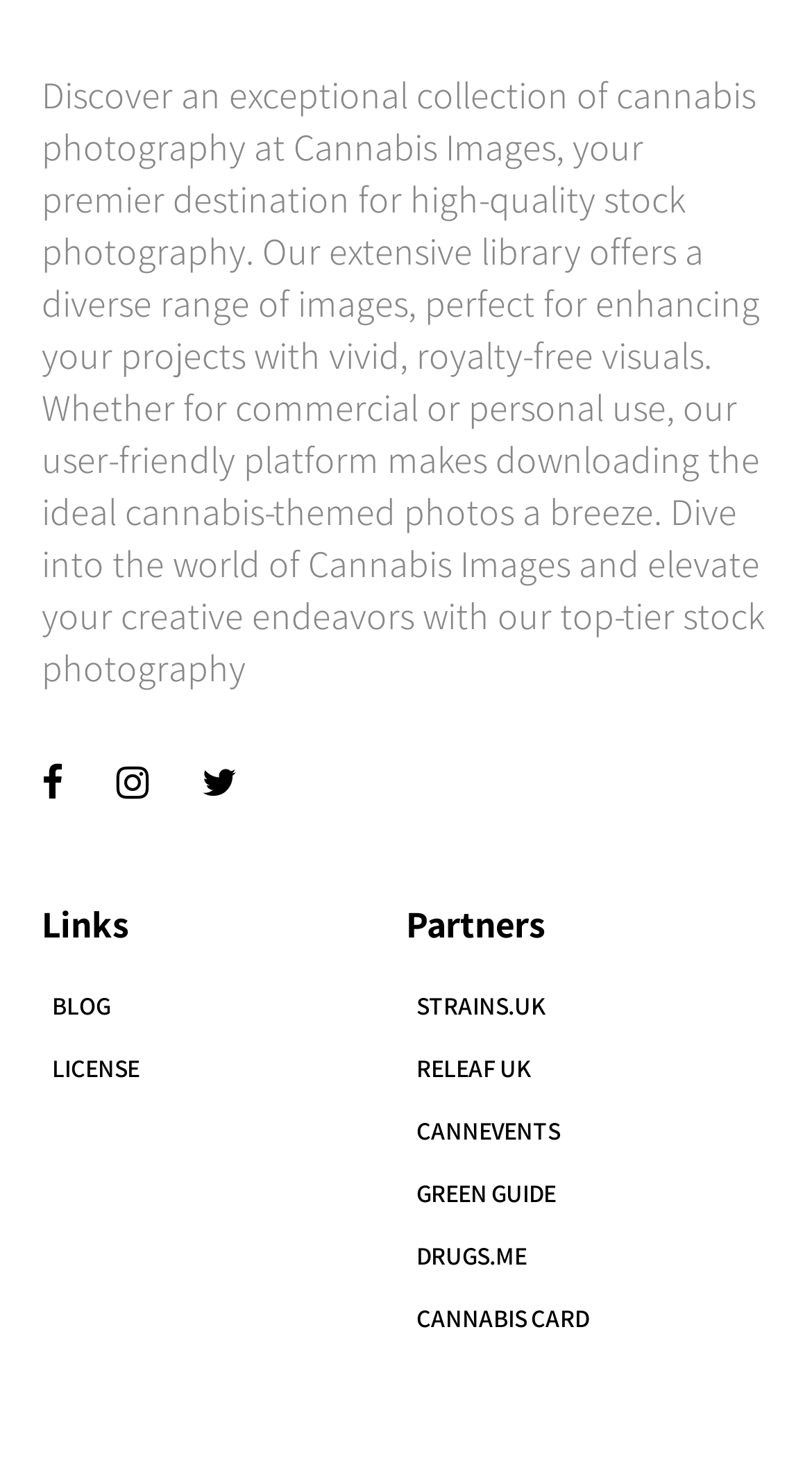What is the last link under the 'Partners' section? Based on the screenshot, please respond with a single word or phrase.

CANNABIS CARD